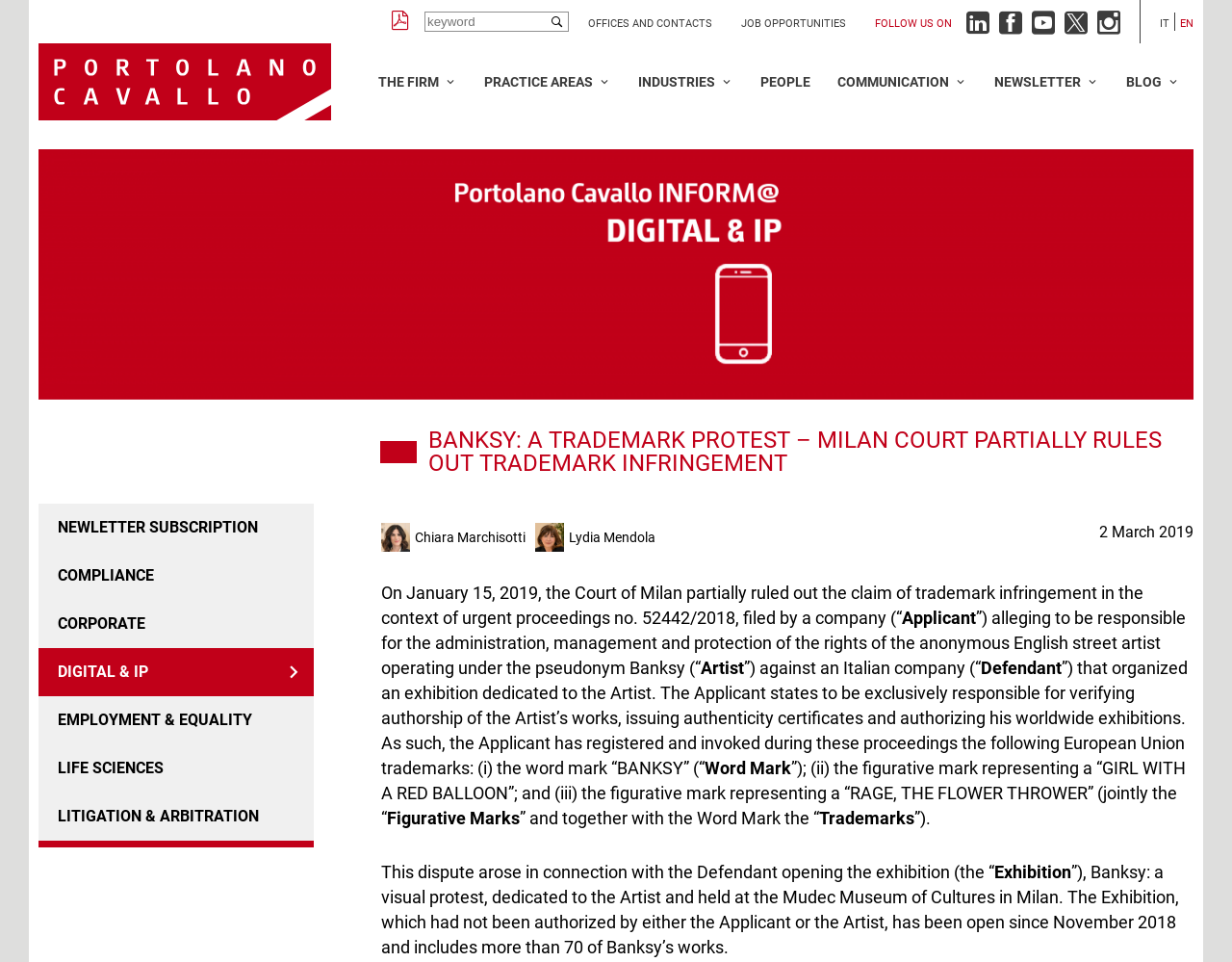What is the firm's name?
Using the picture, provide a one-word or short phrase answer.

Portolano Cavallo